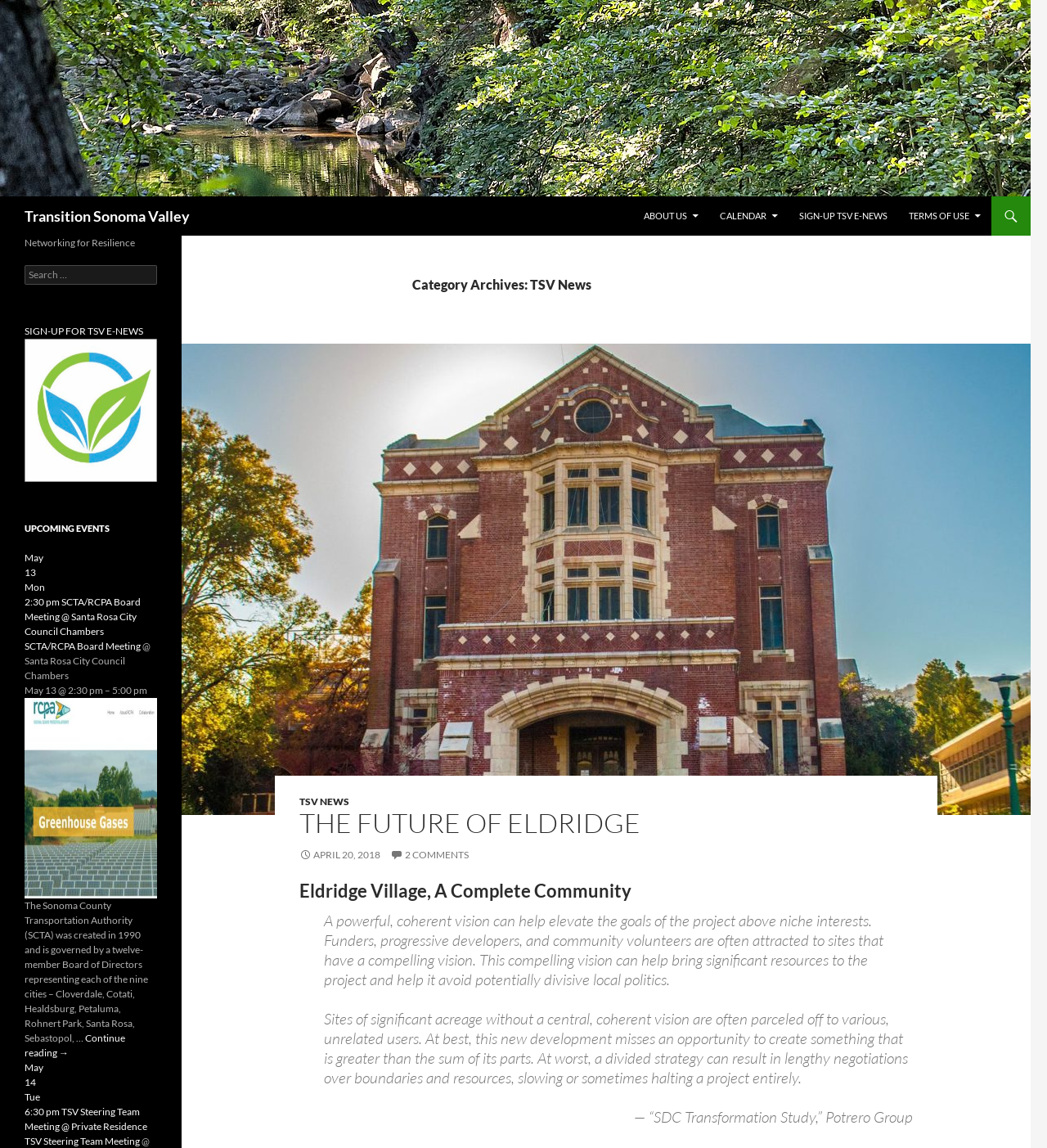Please determine the bounding box coordinates of the area that needs to be clicked to complete this task: 'View the SCTA/RCPA Board Meeting event'. The coordinates must be four float numbers between 0 and 1, formatted as [left, top, right, bottom].

[0.023, 0.608, 0.15, 0.783]